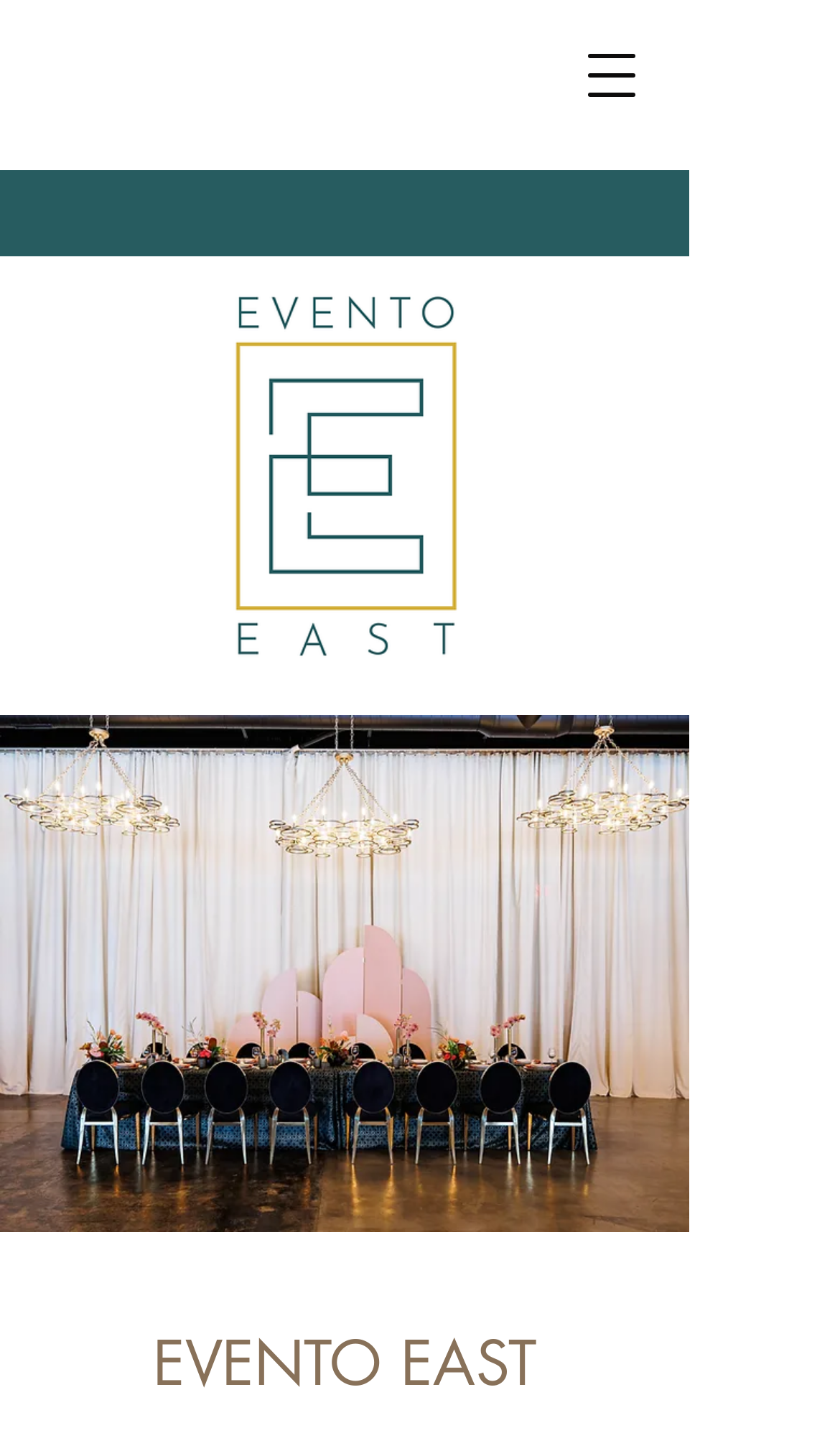Predict the bounding box of the UI element based on this description: "aria-label="Open navigation menu"".

[0.664, 0.015, 0.792, 0.09]